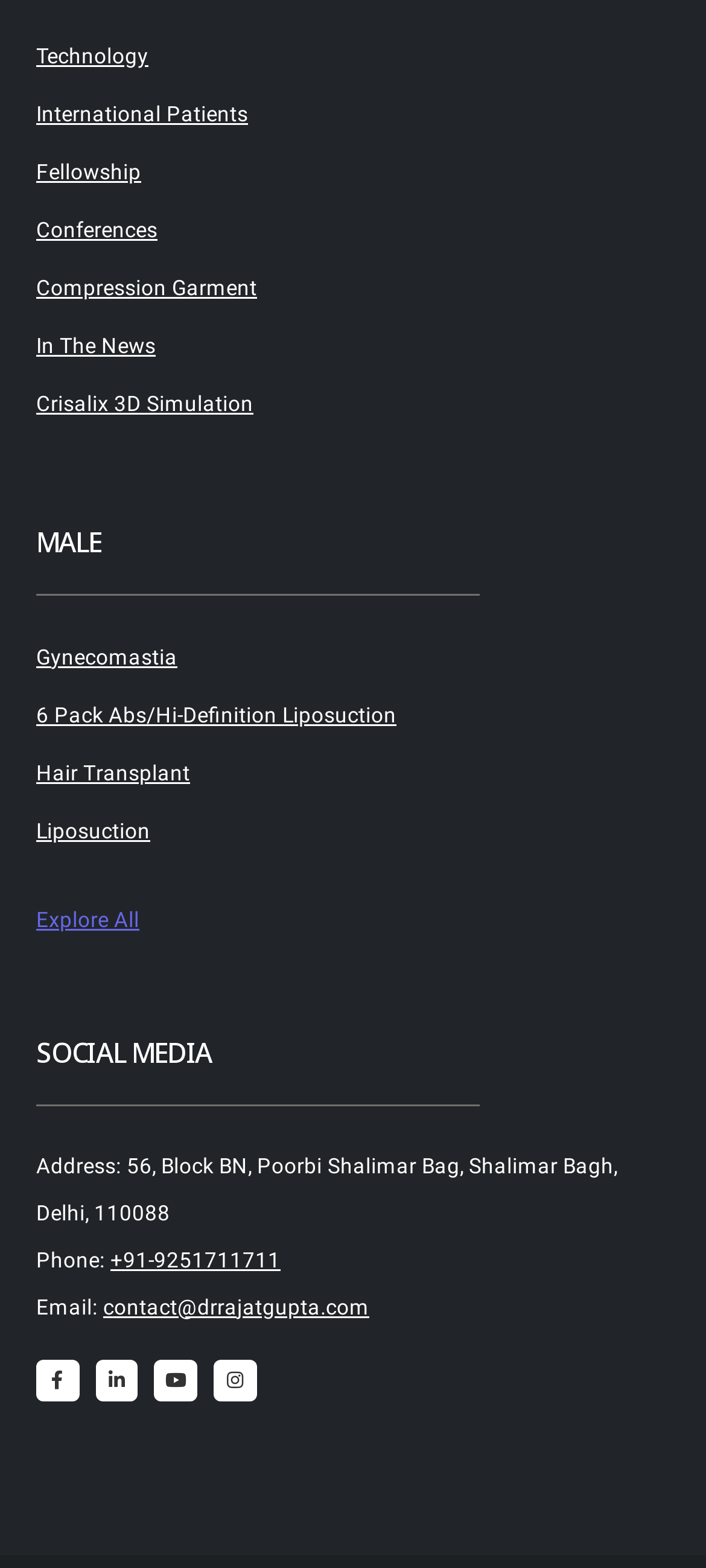Pinpoint the bounding box coordinates of the clickable element needed to complete the instruction: "Explore Gynecomastia". The coordinates should be provided as four float numbers between 0 and 1: [left, top, right, bottom].

[0.051, 0.411, 0.251, 0.427]